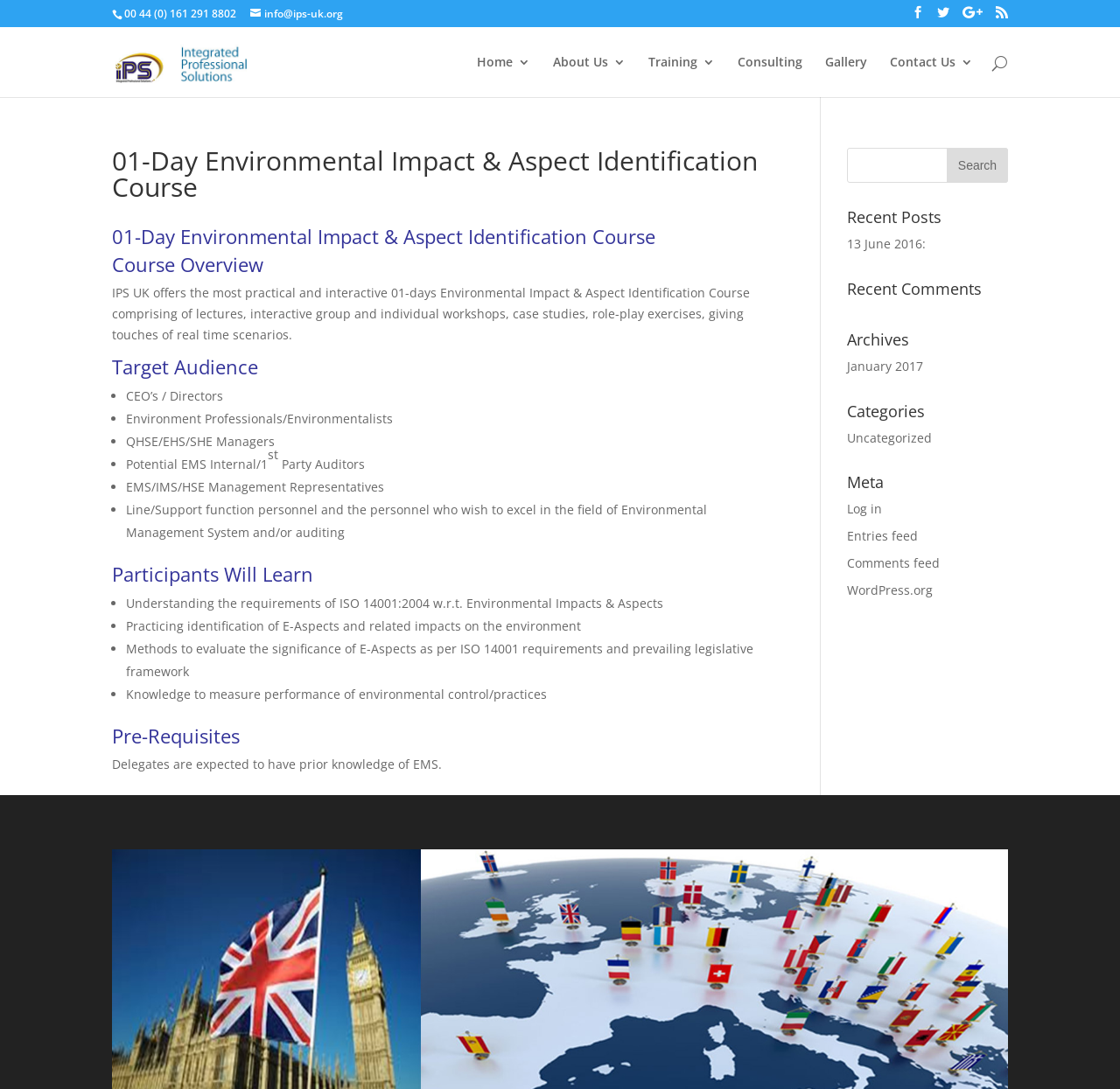What is the purpose of the search box at the top-right corner?
Give a detailed explanation using the information visible in the image.

The answer can be inferred by looking at the search box at the top-right corner, which is a common design pattern for searching a website, and the presence of a 'Search' button next to it.